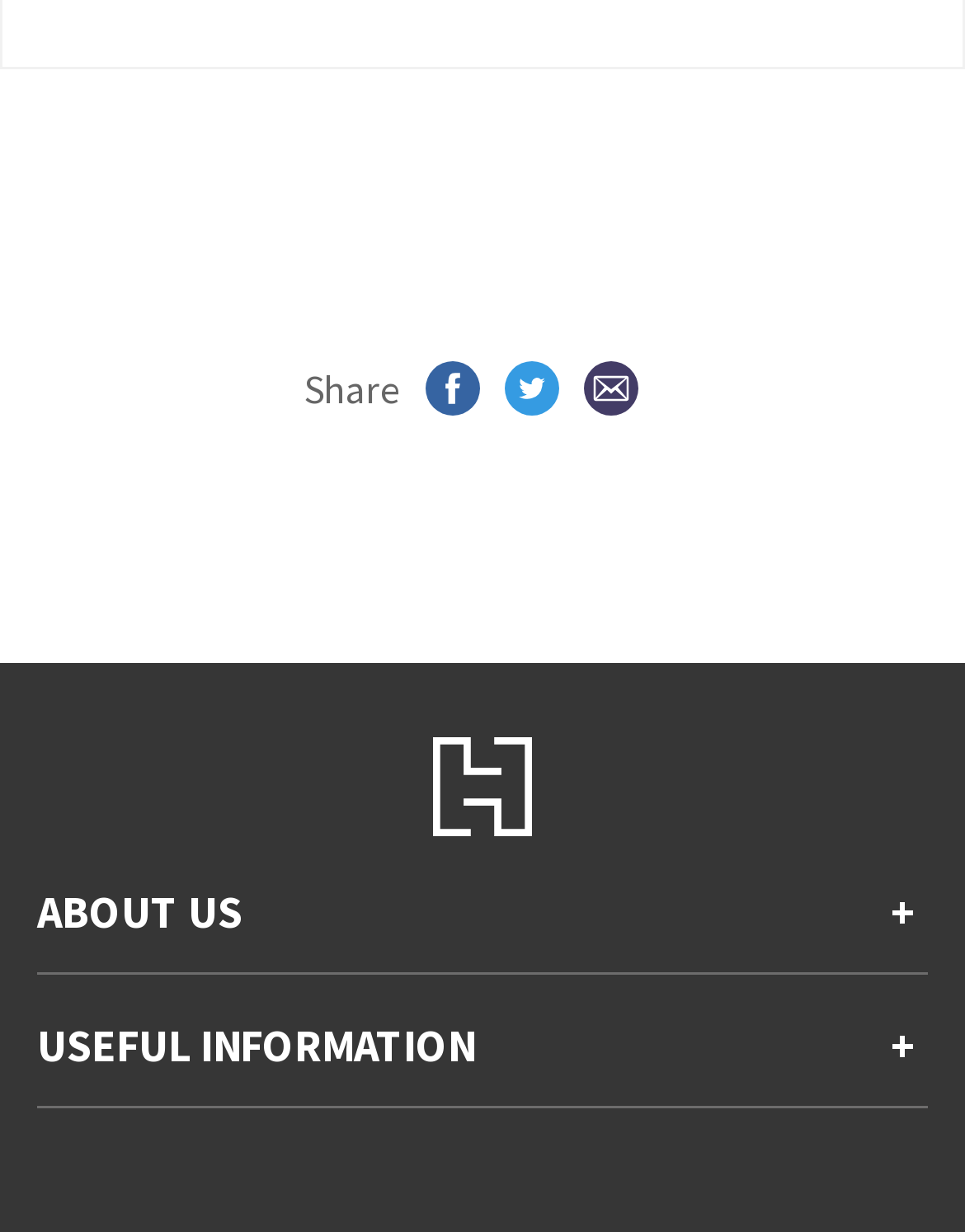Identify the bounding box coordinates for the region of the element that should be clicked to carry out the instruction: "View company information". The bounding box coordinates should be four float numbers between 0 and 1, i.e., [left, top, right, bottom].

[0.038, 0.916, 0.41, 0.952]